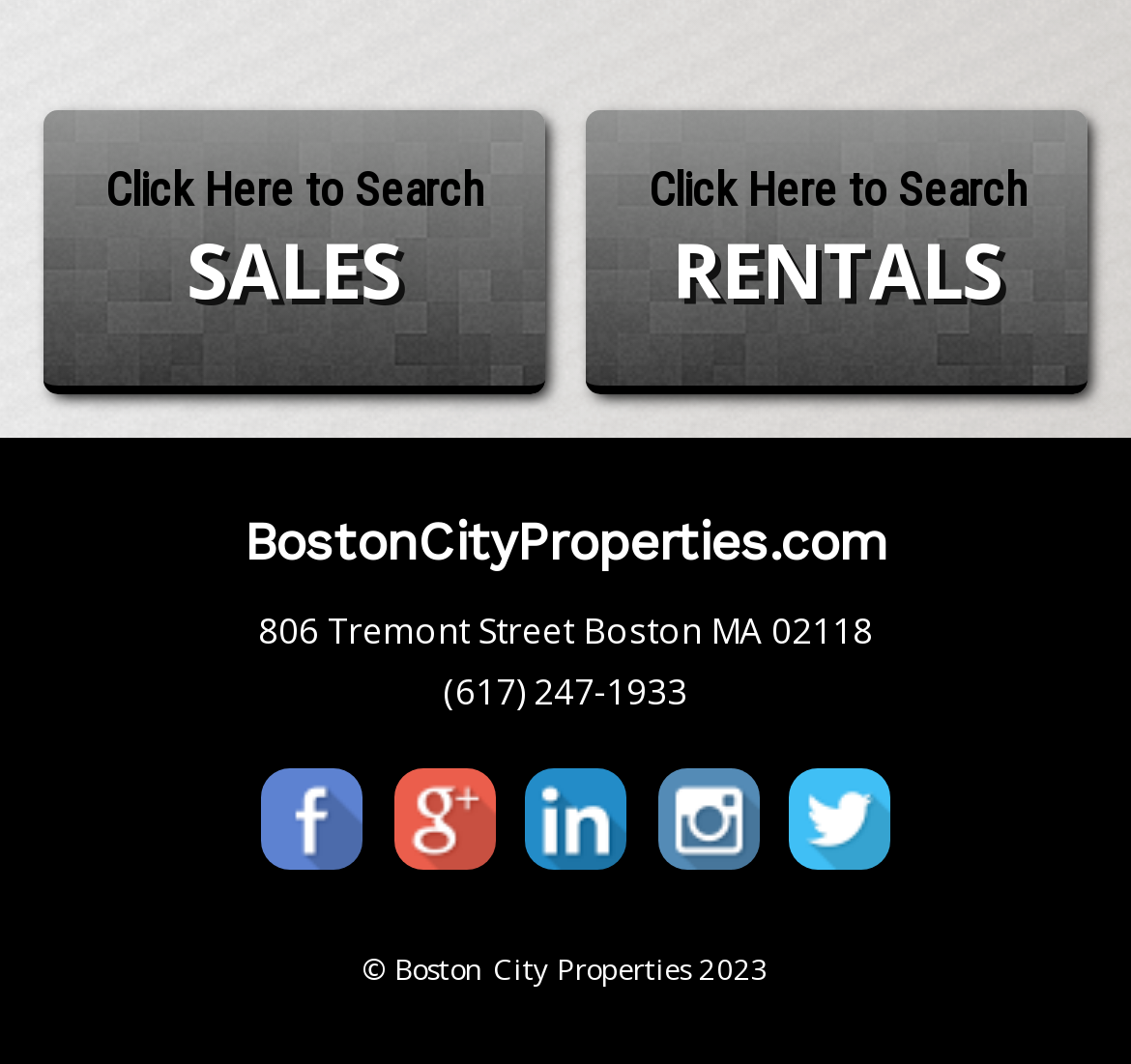What is the copyright year of Boston City Properties?
Using the image as a reference, give a one-word or short phrase answer.

2023